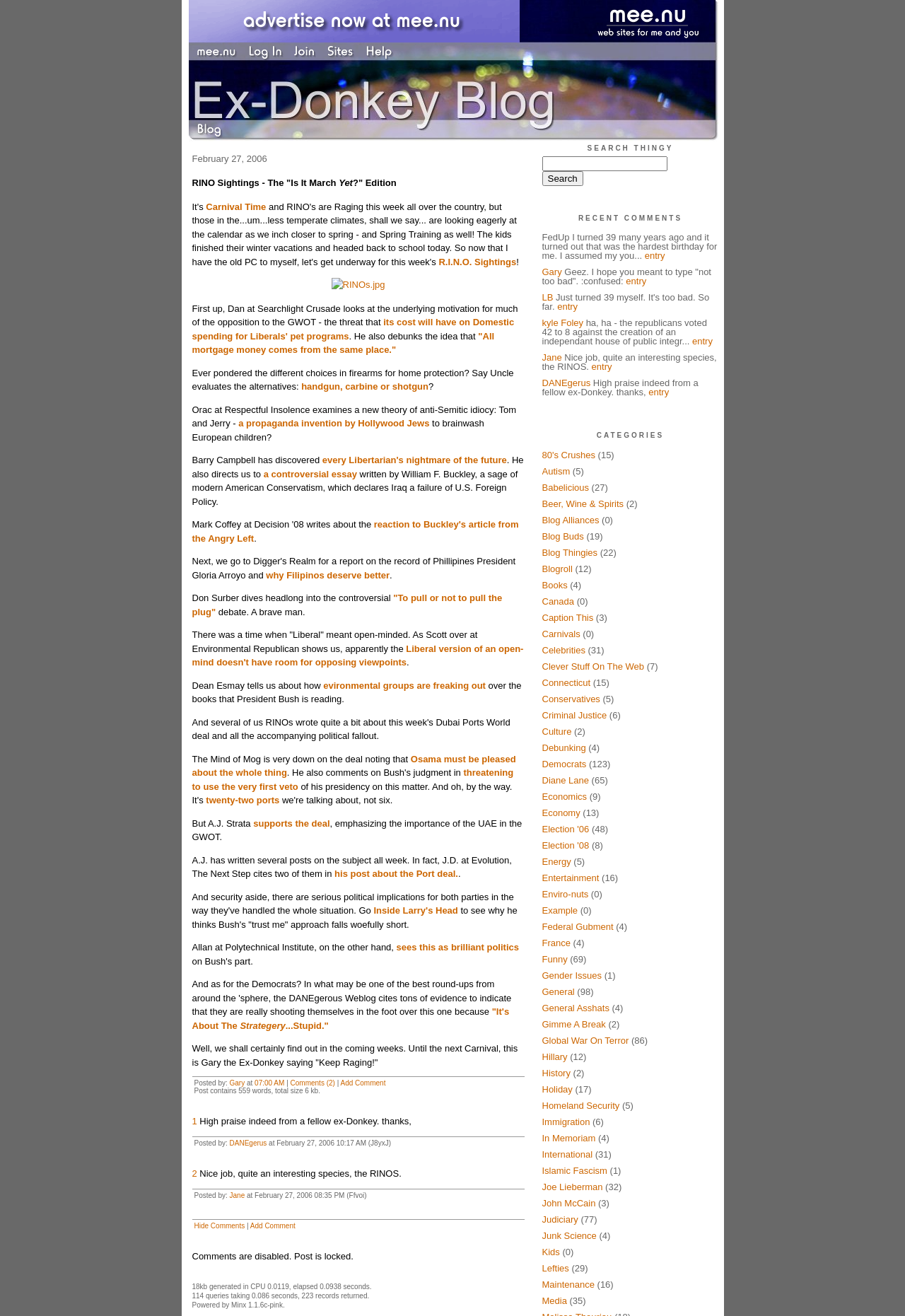Locate the bounding box coordinates of the segment that needs to be clicked to meet this instruction: "Check out 'Carnival Time'".

[0.228, 0.153, 0.294, 0.161]